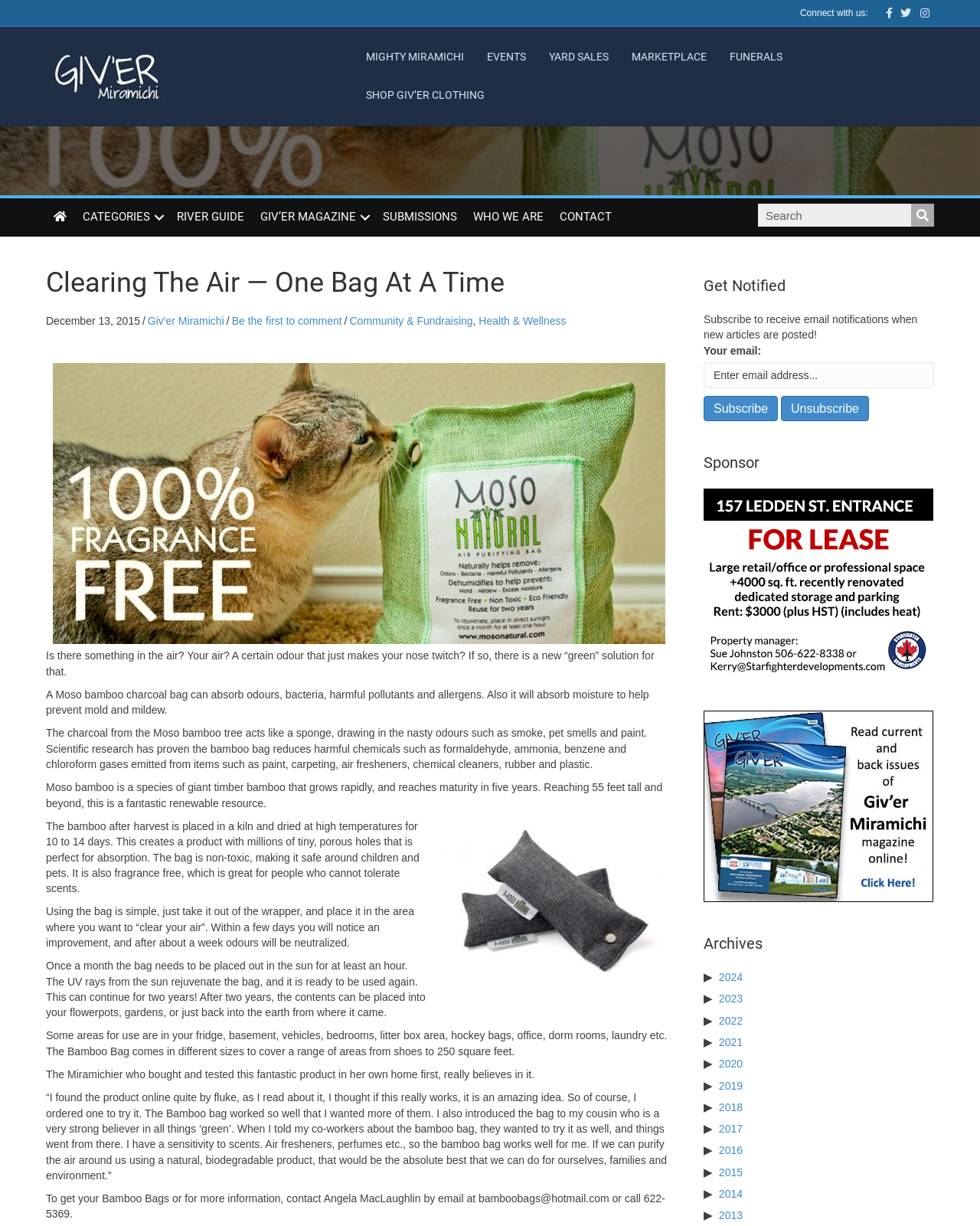Pinpoint the bounding box coordinates of the clickable element to carry out the following instruction: "Read more about Giv'er Miramichi."

[0.151, 0.257, 0.229, 0.267]